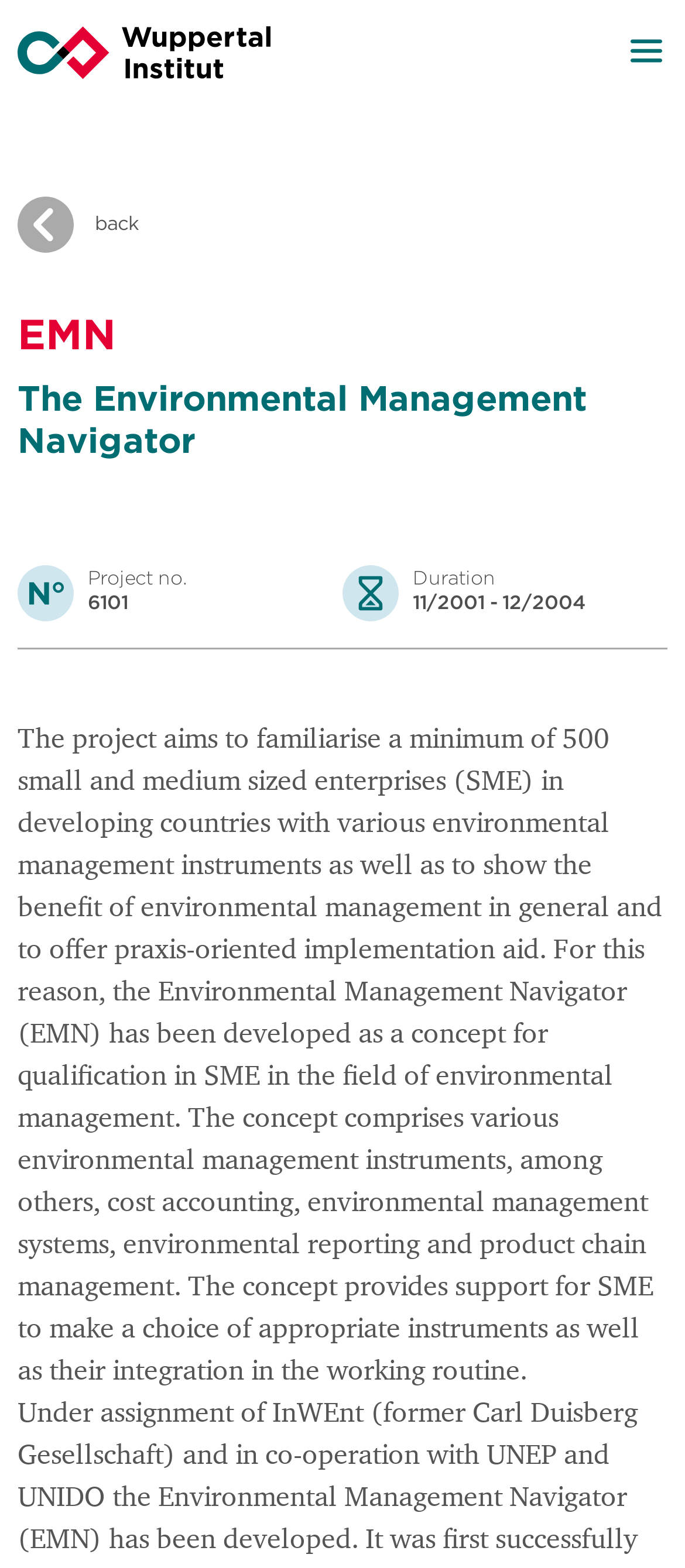How many SME are targeted by the project? Please answer the question using a single word or phrase based on the image.

500